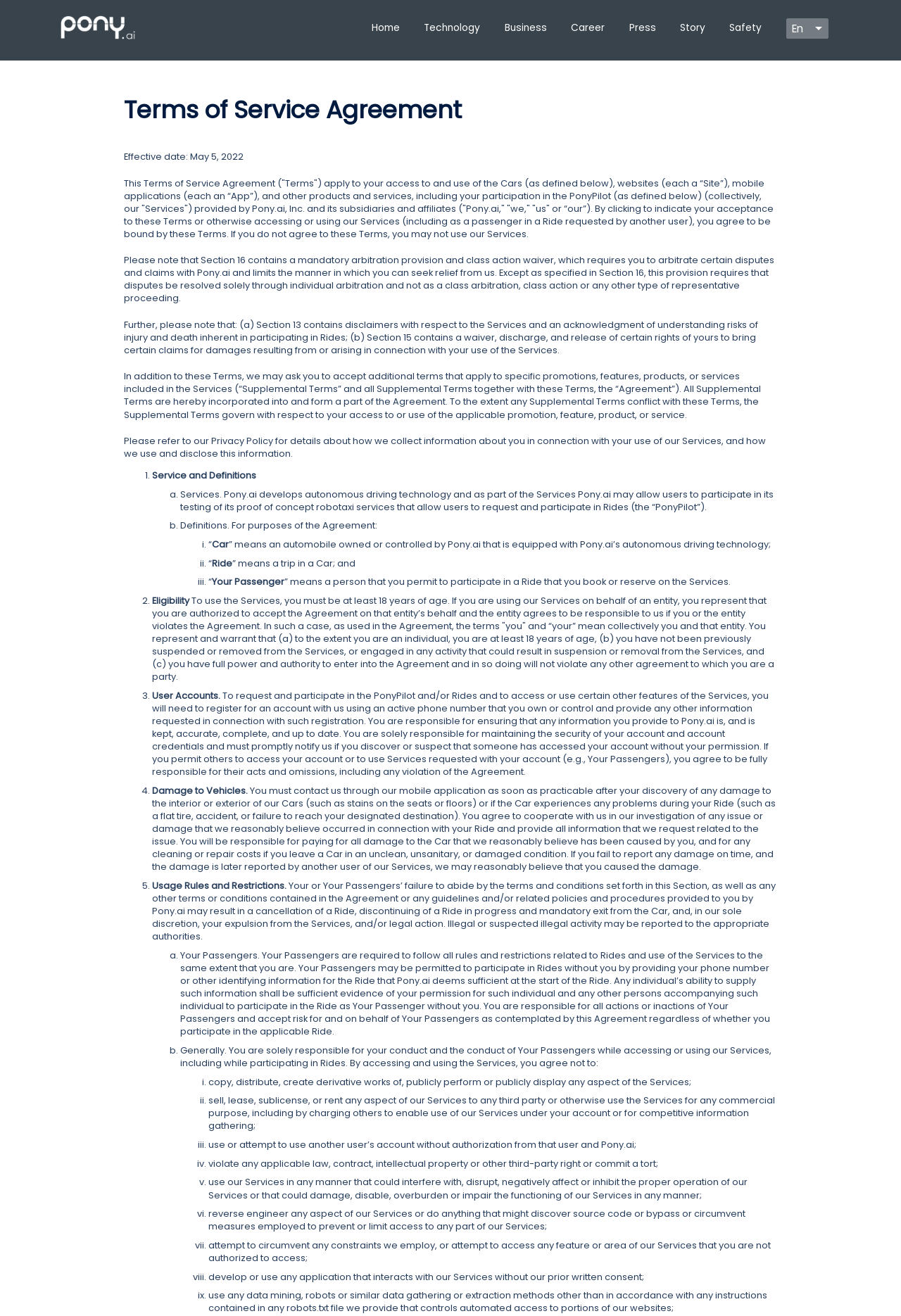Given the description Story, predict the bounding box coordinates of the UI element. Ensure the coordinates are in the format (top-left x, top-left y, bottom-right x, bottom-right y) and all values are between 0 and 1.

[0.755, 0.016, 0.783, 0.026]